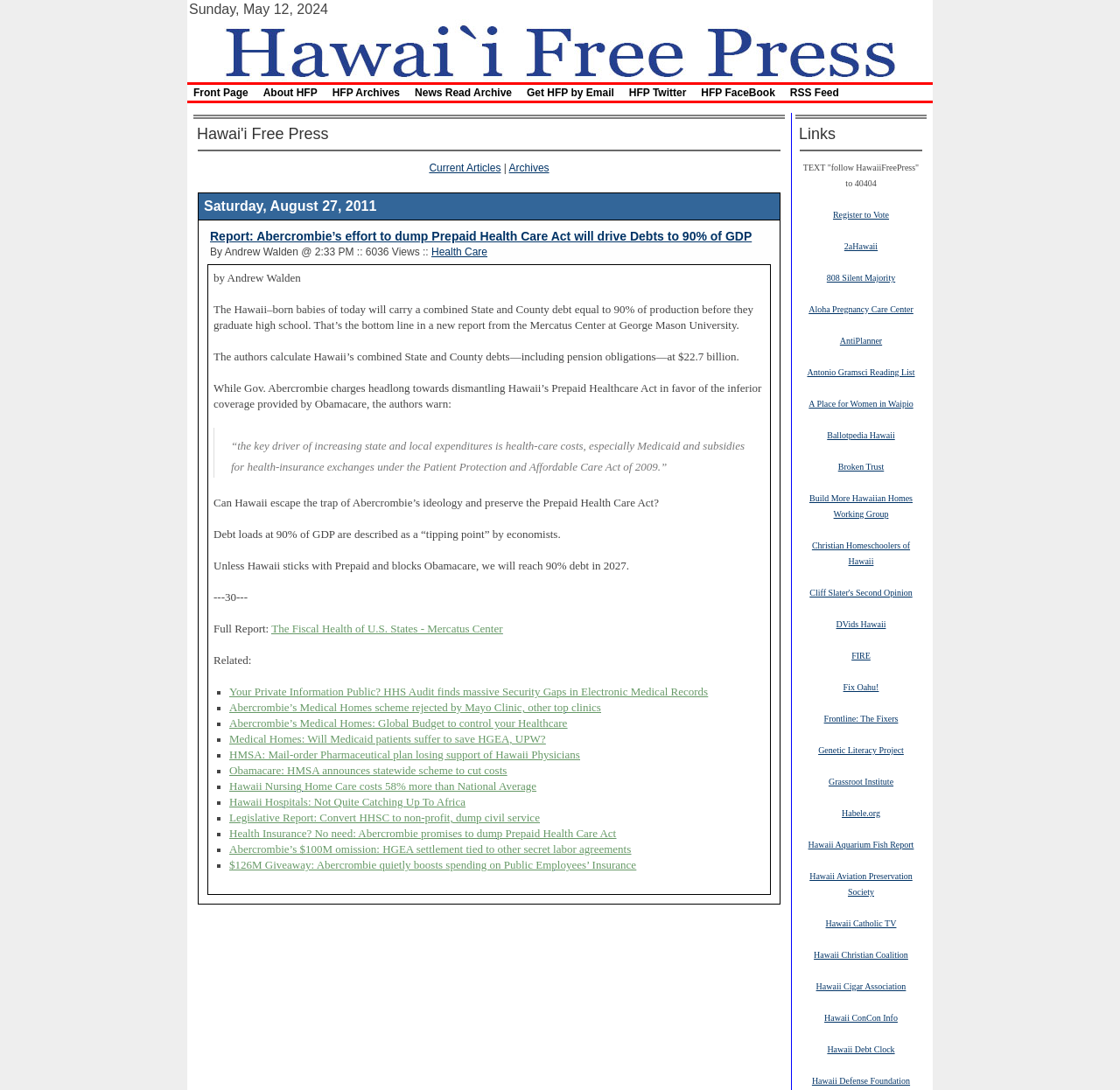Find the bounding box coordinates of the area that needs to be clicked in order to achieve the following instruction: "Follow the 'Health Care' link". The coordinates should be specified as four float numbers between 0 and 1, i.e., [left, top, right, bottom].

[0.385, 0.226, 0.435, 0.237]